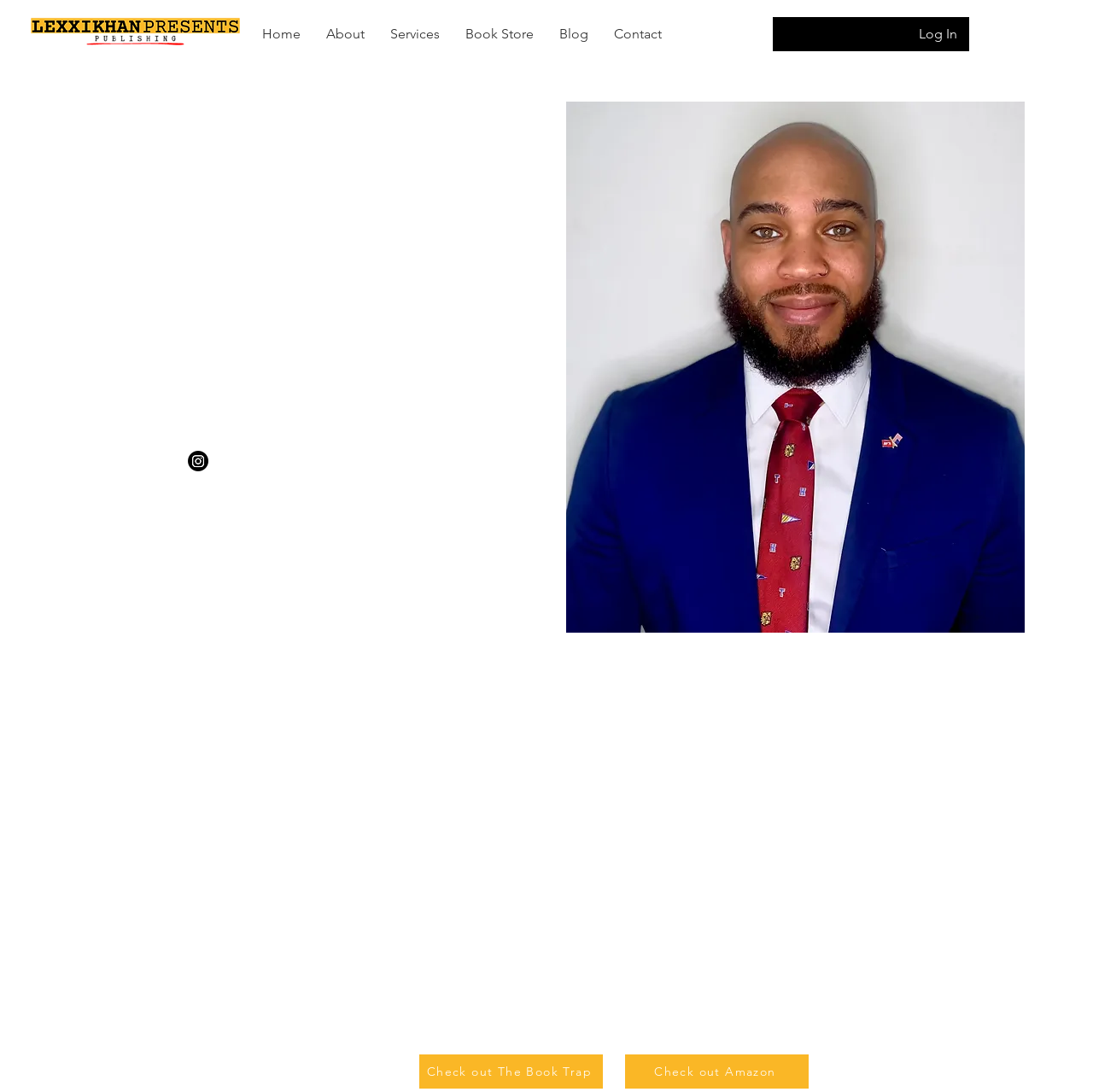How many navigation links are there?
From the screenshot, supply a one-word or short-phrase answer.

6